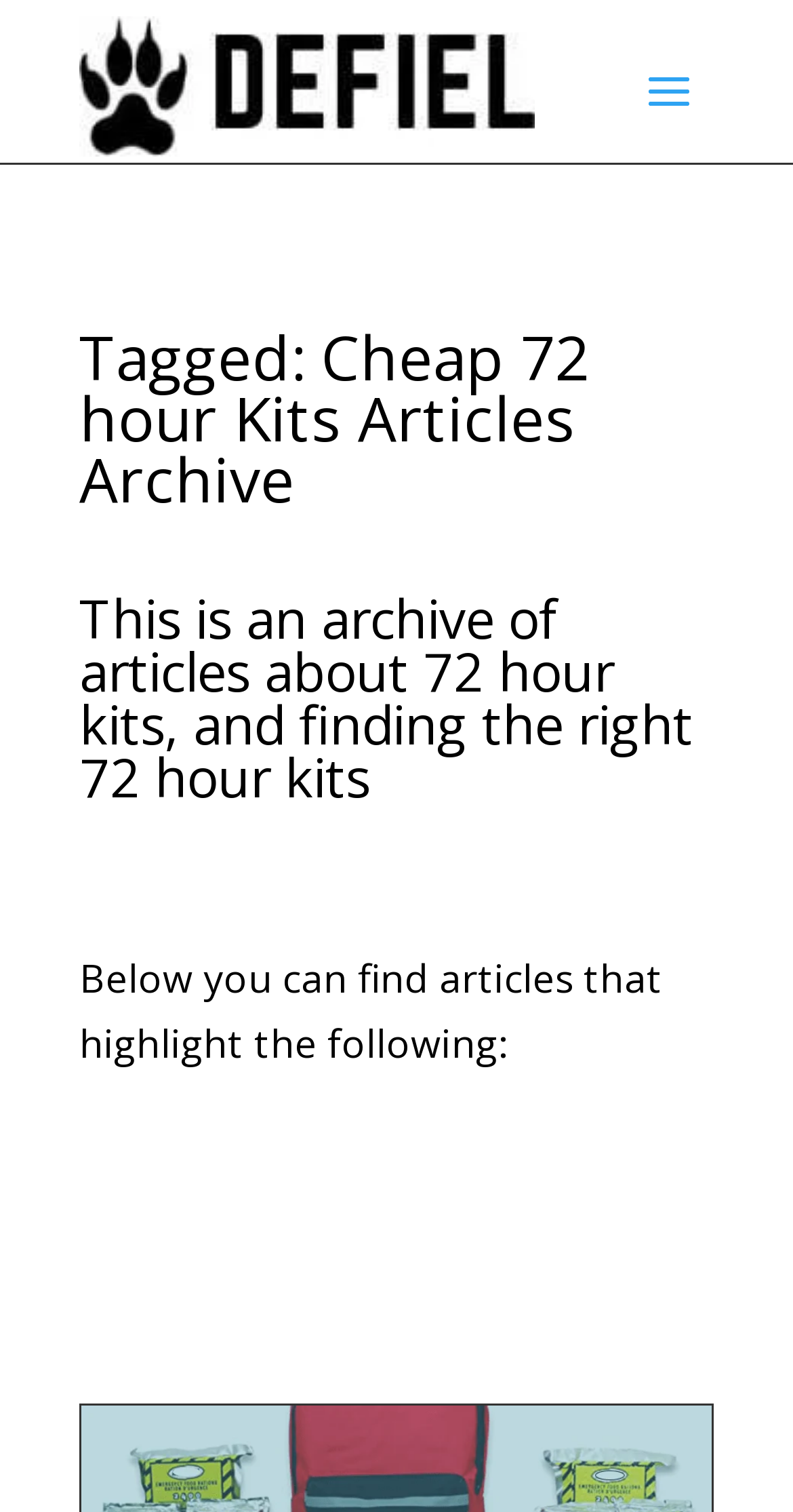Find the primary header on the webpage and provide its text.

Tagged: Cheap 72 hour Kits Articles Archive